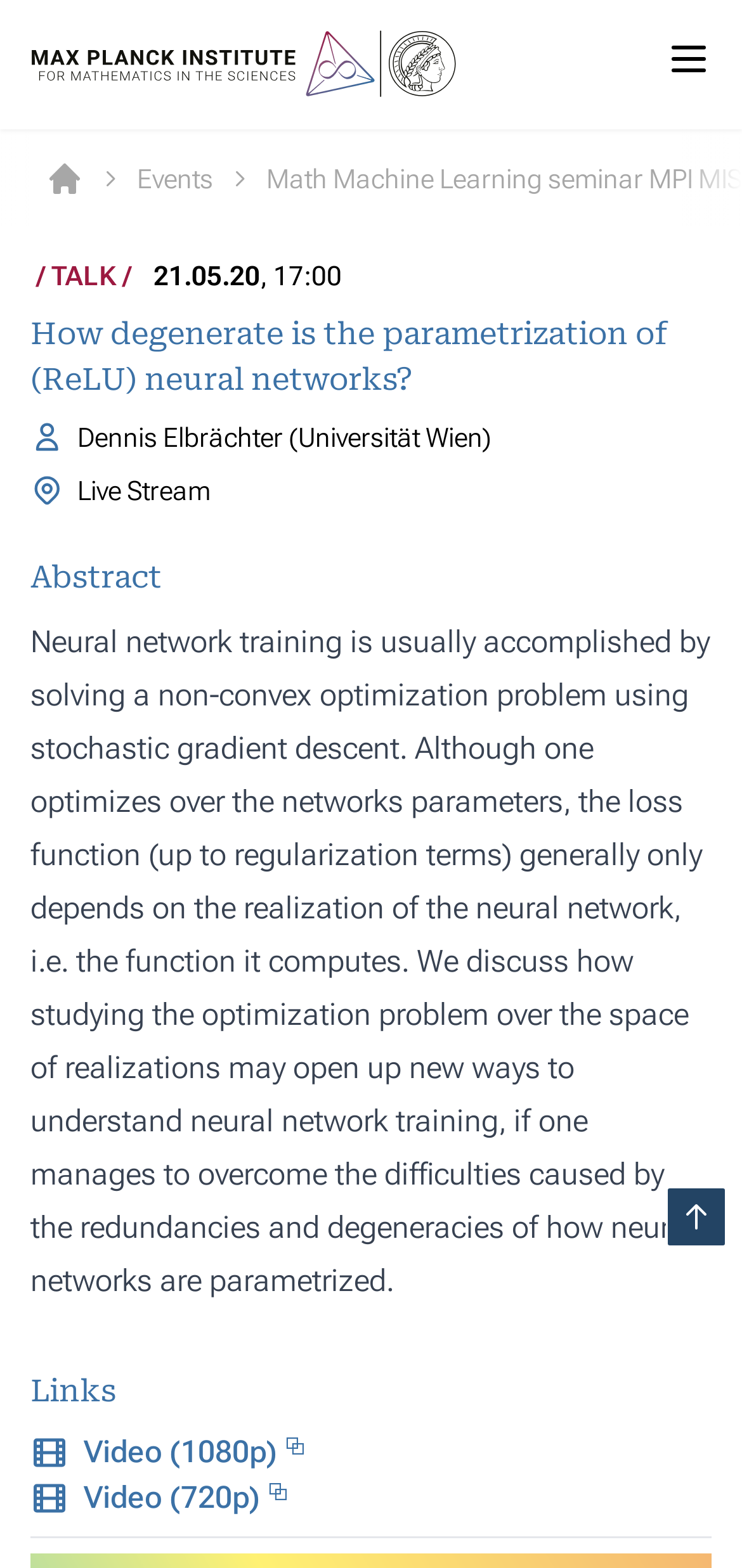Summarize the webpage comprehensively, mentioning all visible components.

This webpage appears to be an event page for a seminar titled "How degenerate is the parametrization of ReLU neural networks" at the Max Planck Institute for Mathematics in the Sciences (MPI MIS) at UCLA. 

At the top of the page, there is a navigation bar with a breadcrumb trail, which includes links to the MPI MIS homepage and an "Events" page. Below the navigation bar, there is a large article section that takes up most of the page. 

Within the article section, there is a heading that displays the title of the seminar. Below the title, there is a time element that shows the date and time of the event, "21.05.20, 17:00". 

The speaker's information, "Dennis Elbrächter (Universität Wien)", is displayed below the time element. A "Live Stream" label is also present nearby. 

The abstract of the seminar is provided in a large block of text, which discusses the optimization problem of neural network training and how studying the optimization problem over the space of realizations may open up new ways to understand neural network training. 

At the bottom of the article section, there is a "Links" heading, followed by two links to video recordings of the seminar in different resolutions, 1080p and 720p. 

On the top-right corner of the page, there is a button that is not currently focused. At the bottom-right corner of the page, there is a hidden "Scroll to top" button.